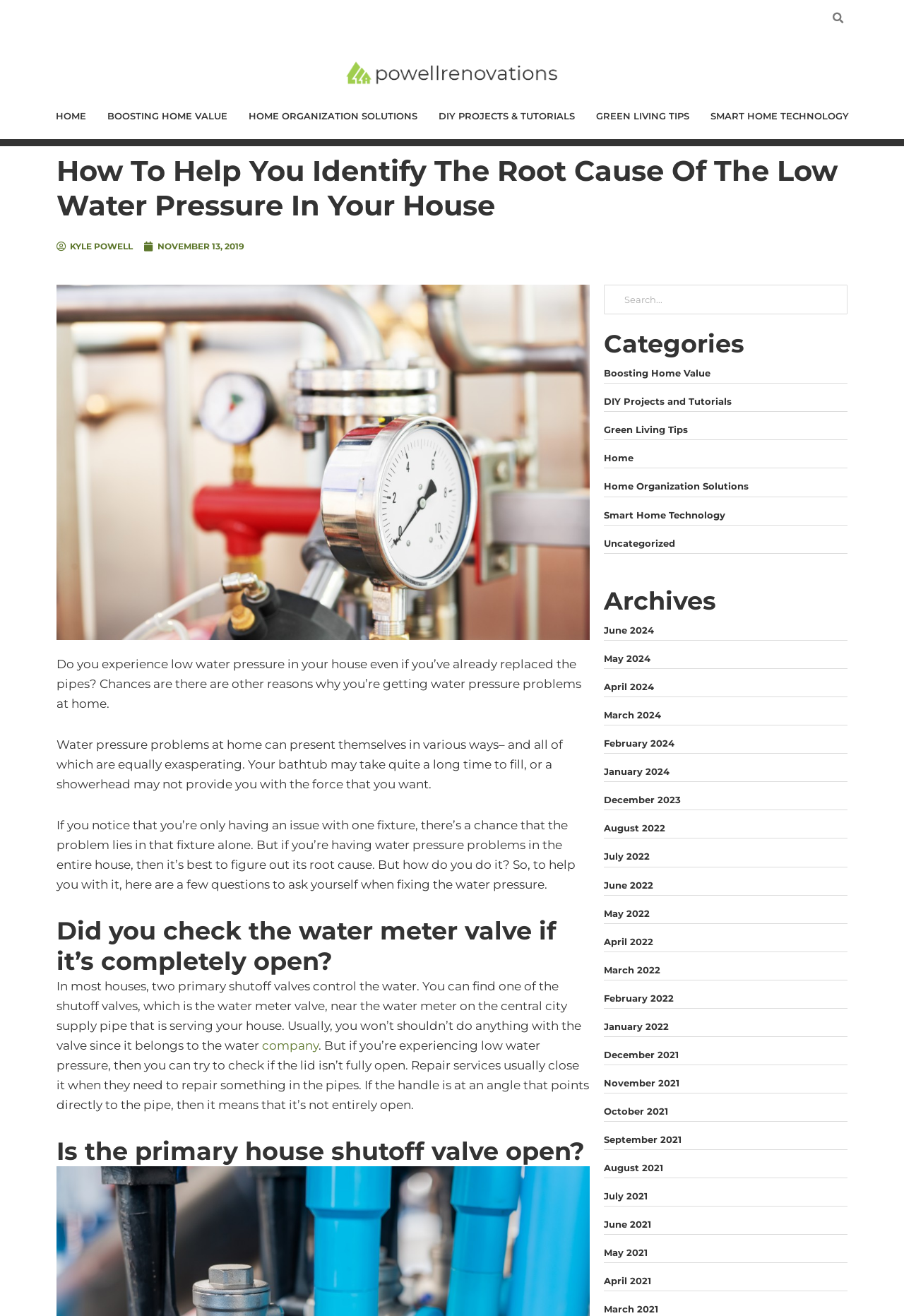Please respond to the question with a concise word or phrase:
What is the topic of the article?

Low water pressure